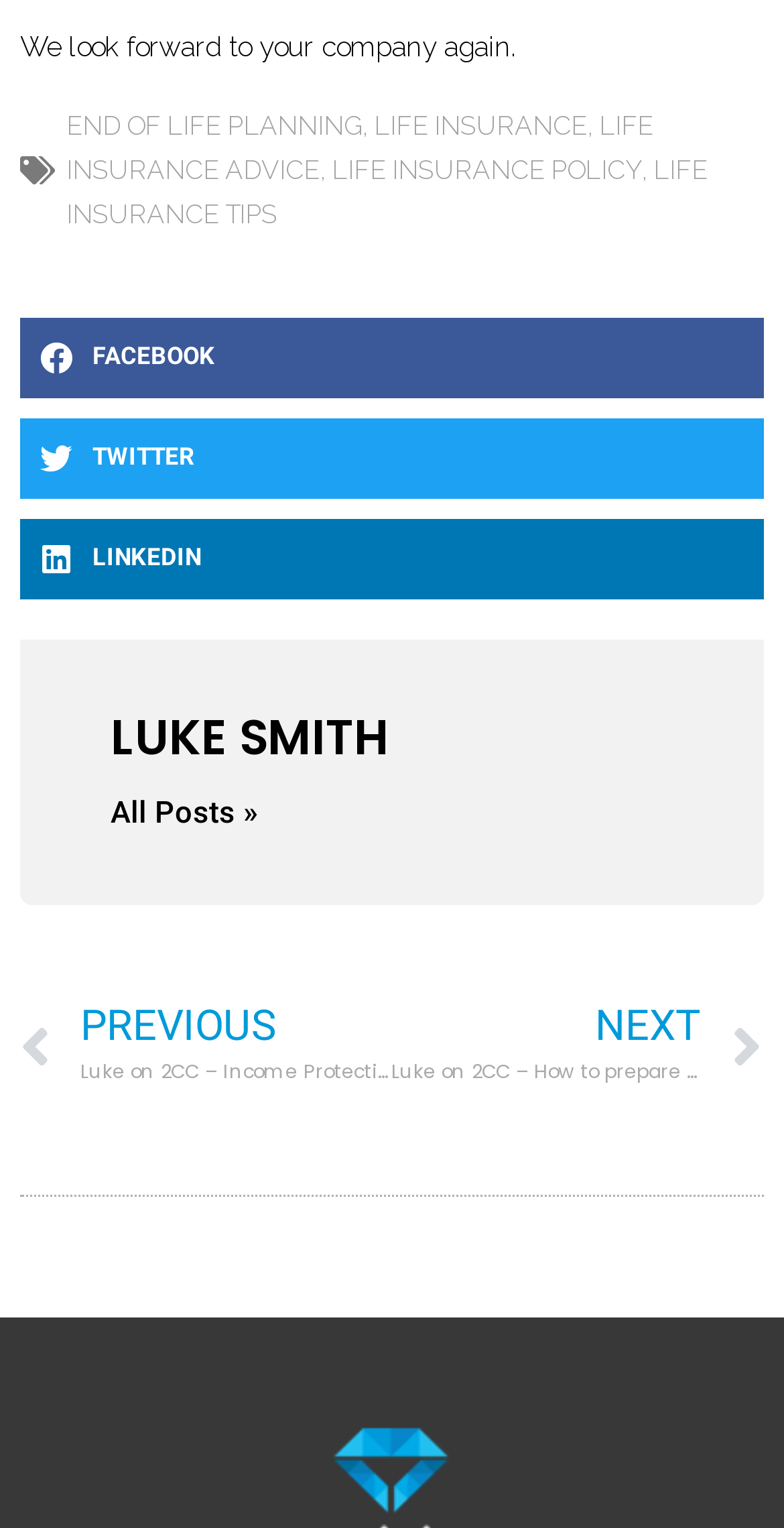Locate the bounding box coordinates of the element that should be clicked to fulfill the instruction: "Go to NEXT page".

[0.499, 0.659, 0.972, 0.716]